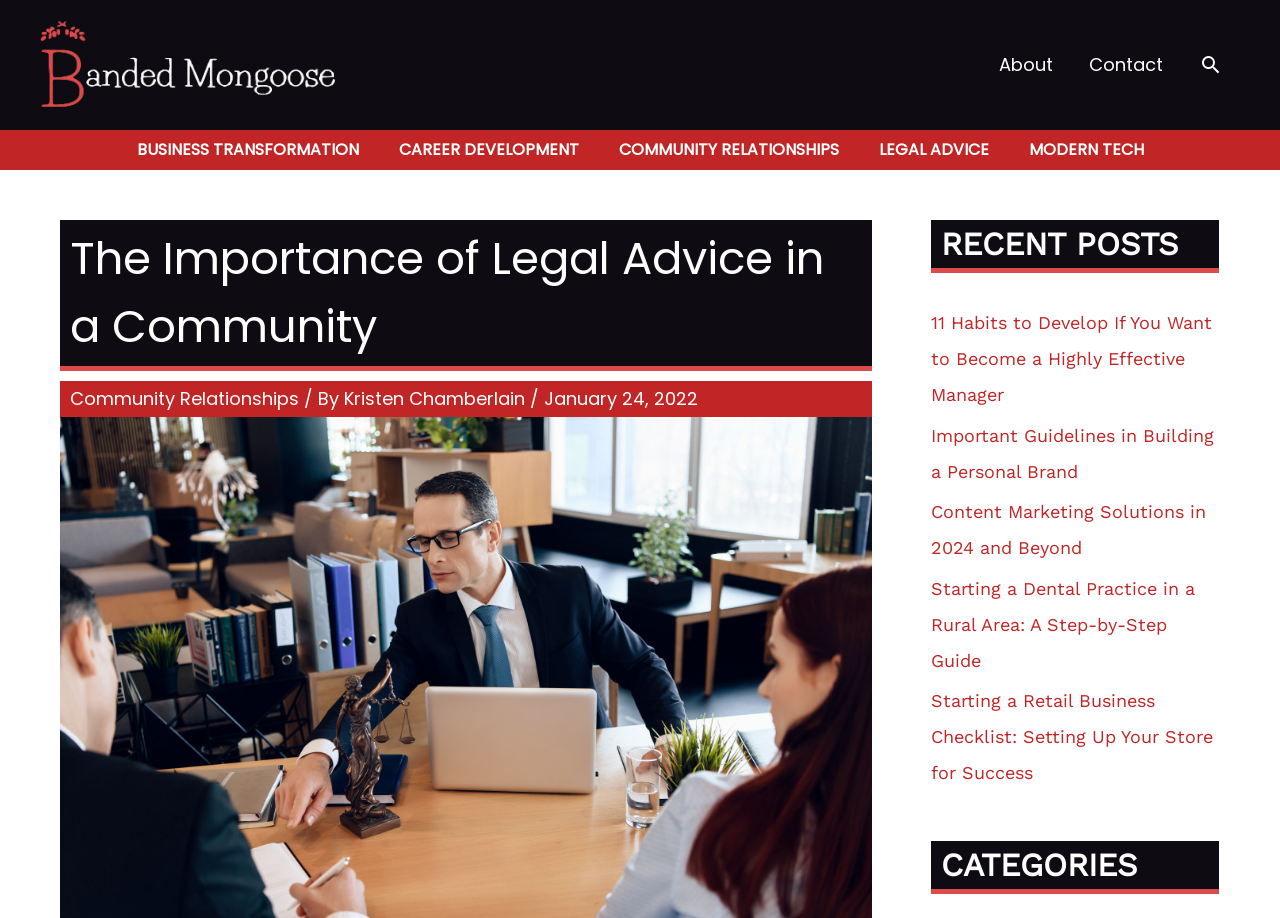Please find the bounding box coordinates in the format (top-left x, top-left y, bottom-right x, bottom-right y) for the given element description. Ensure the coordinates are floating point numbers between 0 and 1. Description: Modern Tech

[0.788, 0.142, 0.909, 0.185]